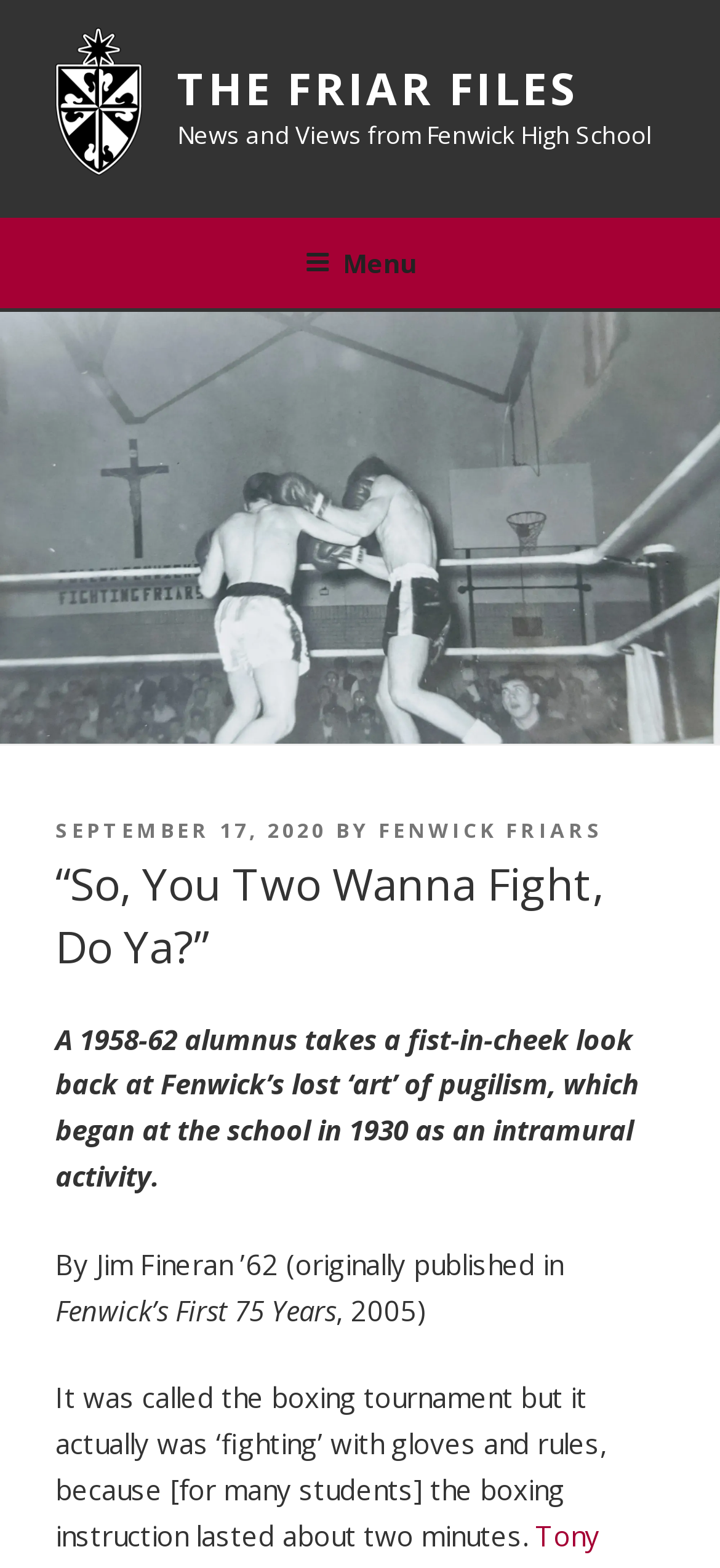Craft a detailed narrative of the webpage's structure and content.

The webpage is about an article titled "“So, You Two Wanna Fight, Do Ya?” – The Friar Files" from Fenwick High School. At the top left, there is a link to "The Friar Files" accompanied by an image with the same name. Next to it, there is a larger link to "THE FRIAR FILES" with a brief description "News and Views from Fenwick High School" below it. 

On the top right, there is a navigation menu labeled "Top Menu" with a button to expand or collapse it. Below the navigation menu, the article's metadata is displayed, including the posting date "SEPTEMBER 17, 2020", the author "FENWICK FRIARS", and a timestamp.

The main article's title "“So, You Two Wanna Fight, Do Ya?”" is a heading that spans almost the entire width of the page. Below the title, there is a brief summary of the article, which describes a 1958-62 alumnus's nostalgic look back at Fenwick's lost 'art' of pugilism. The author's name, Jim Fineran '62, is mentioned, along with the original publication details.

The article's content starts below the summary, with the first paragraph describing the boxing tournament at Fenwick High School.